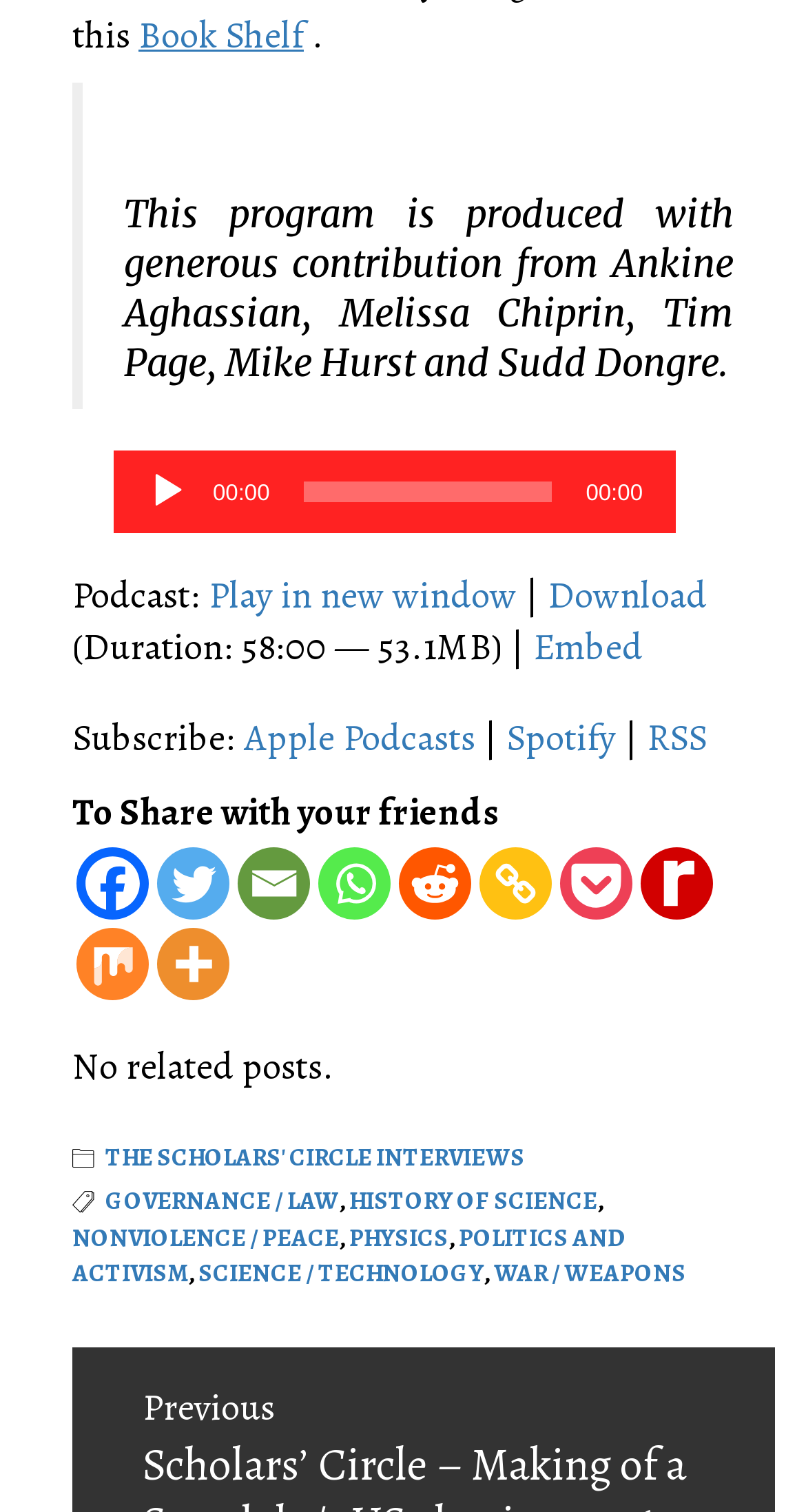Determine the bounding box coordinates for the HTML element described here: "Download".

[0.679, 0.377, 0.877, 0.41]